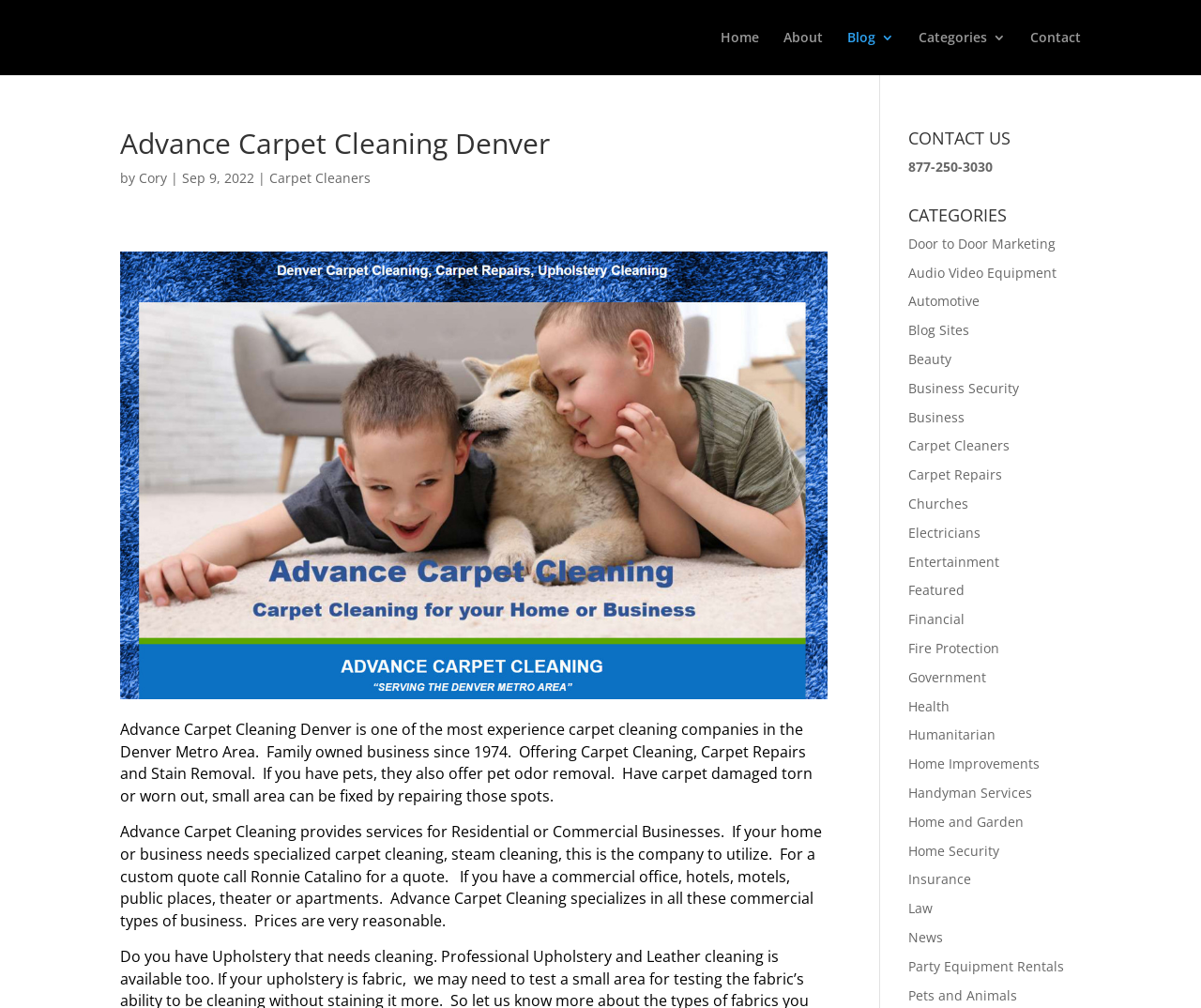Determine the bounding box coordinates for the area that needs to be clicked to fulfill this task: "Click on the 'About' link". The coordinates must be given as four float numbers between 0 and 1, i.e., [left, top, right, bottom].

[0.652, 0.031, 0.685, 0.074]